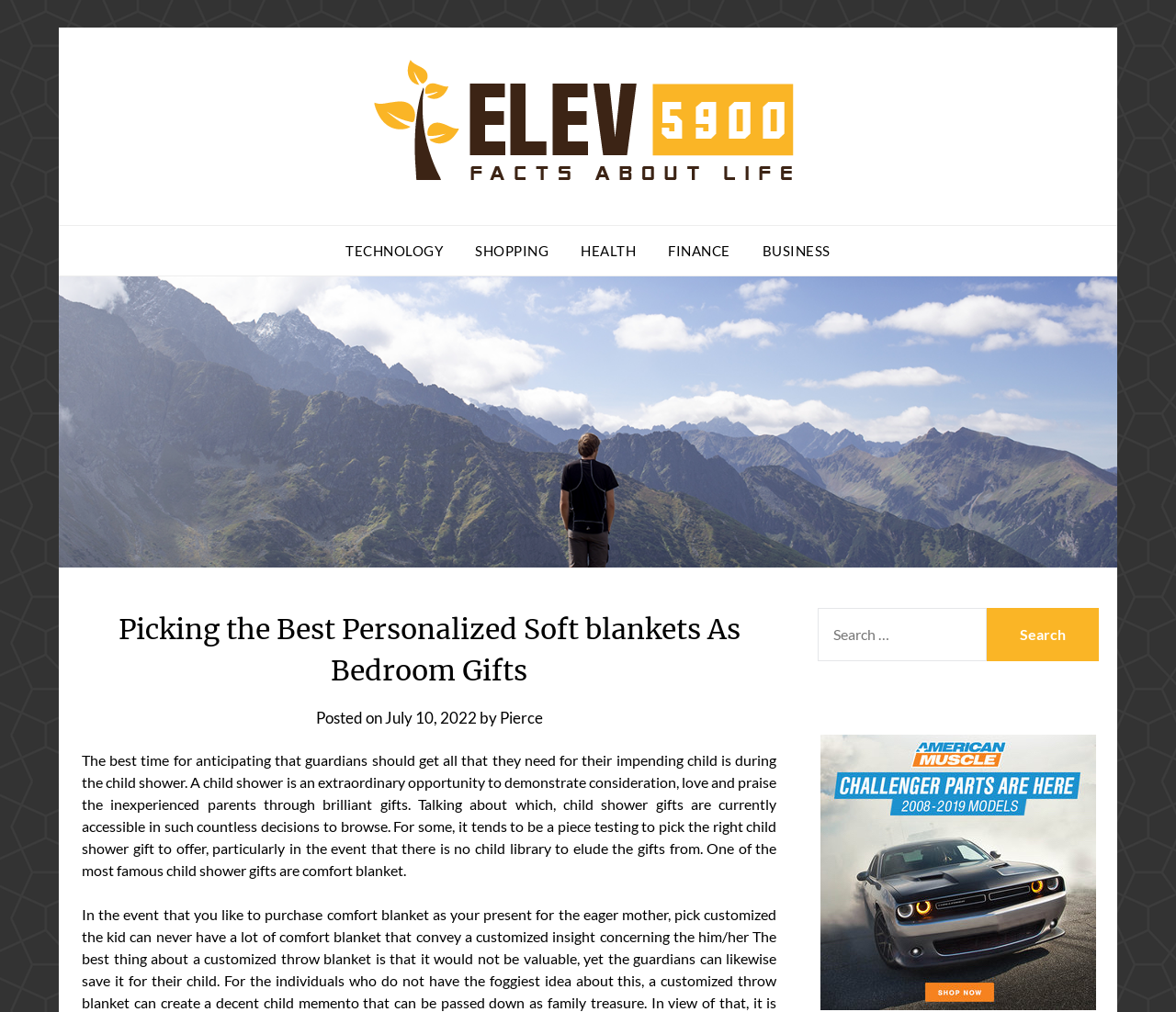Provide the bounding box coordinates of the HTML element this sentence describes: "July 10, 2022July 5, 2022". The bounding box coordinates consist of four float numbers between 0 and 1, i.e., [left, top, right, bottom].

[0.327, 0.7, 0.405, 0.719]